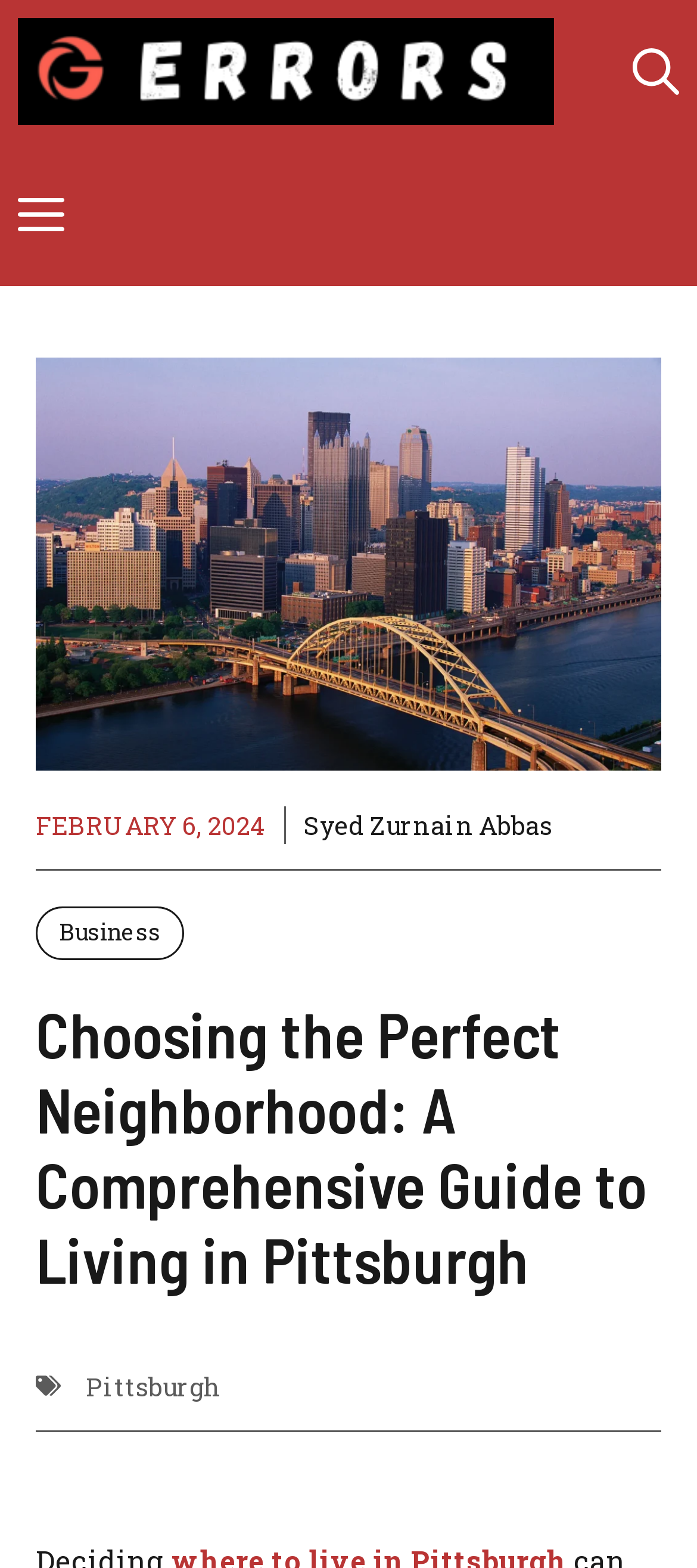Give a concise answer of one word or phrase to the question: 
What is the date of the article?

FEBRUARY 6, 2024